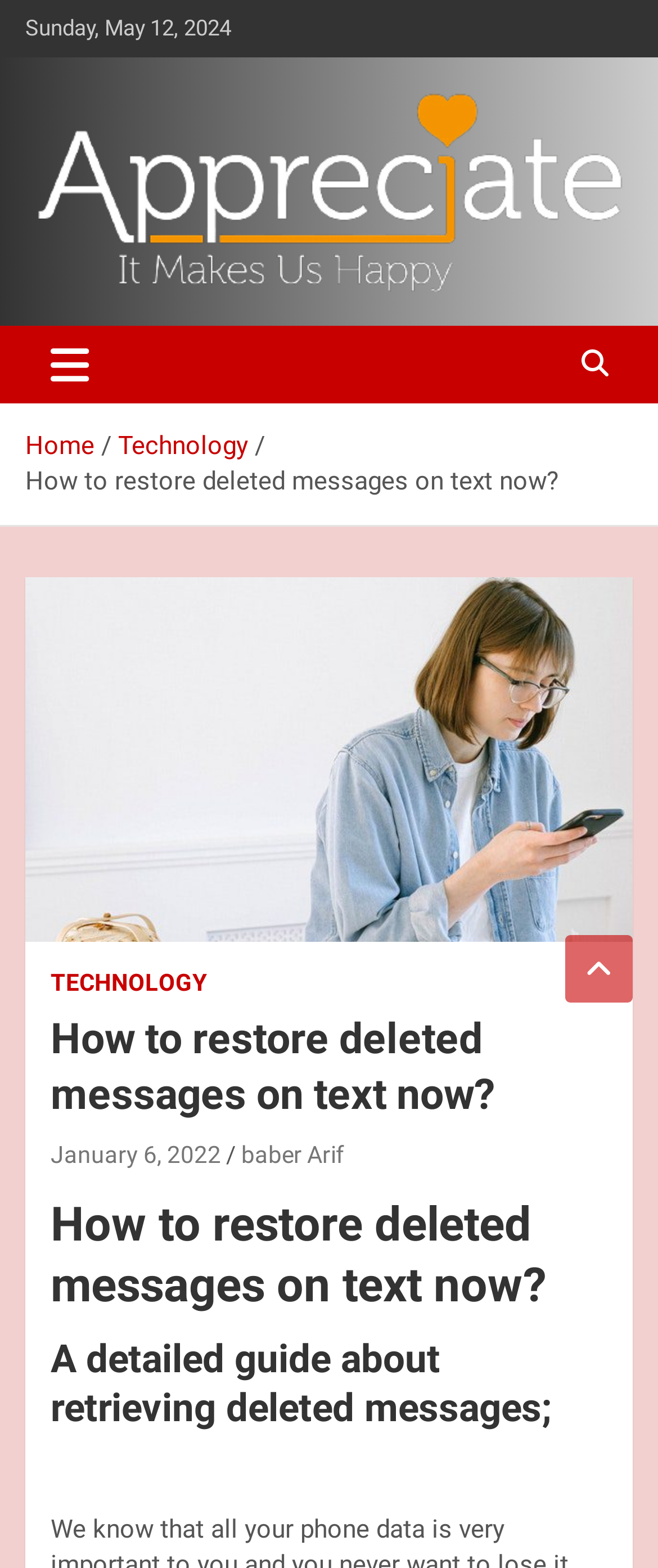Locate the bounding box coordinates of the segment that needs to be clicked to meet this instruction: "Toggle navigation".

[0.038, 0.207, 0.174, 0.257]